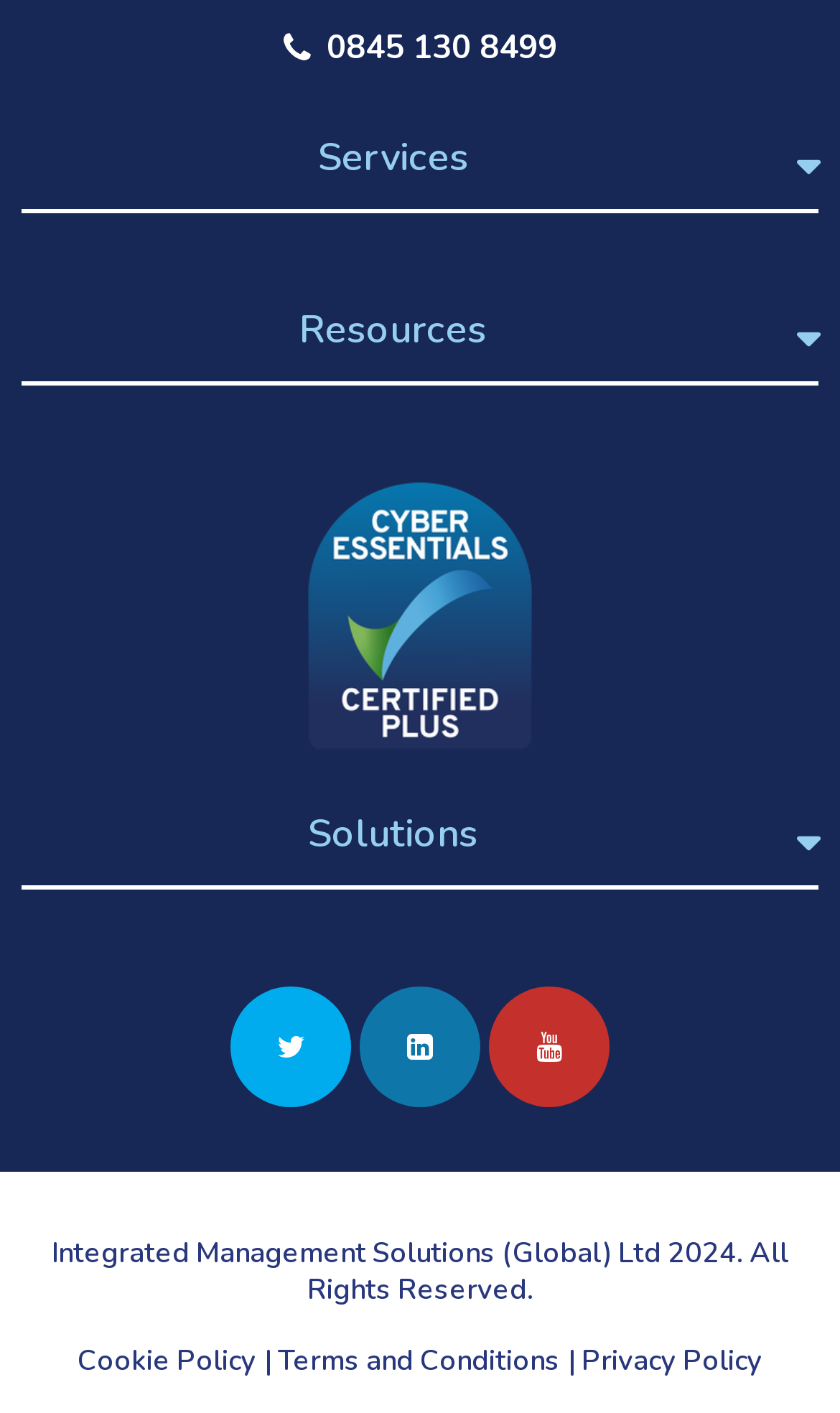Please find the bounding box coordinates of the element that must be clicked to perform the given instruction: "Explore solutions". The coordinates should be four float numbers from 0 to 1, i.e., [left, top, right, bottom].

[0.026, 0.576, 0.974, 0.63]